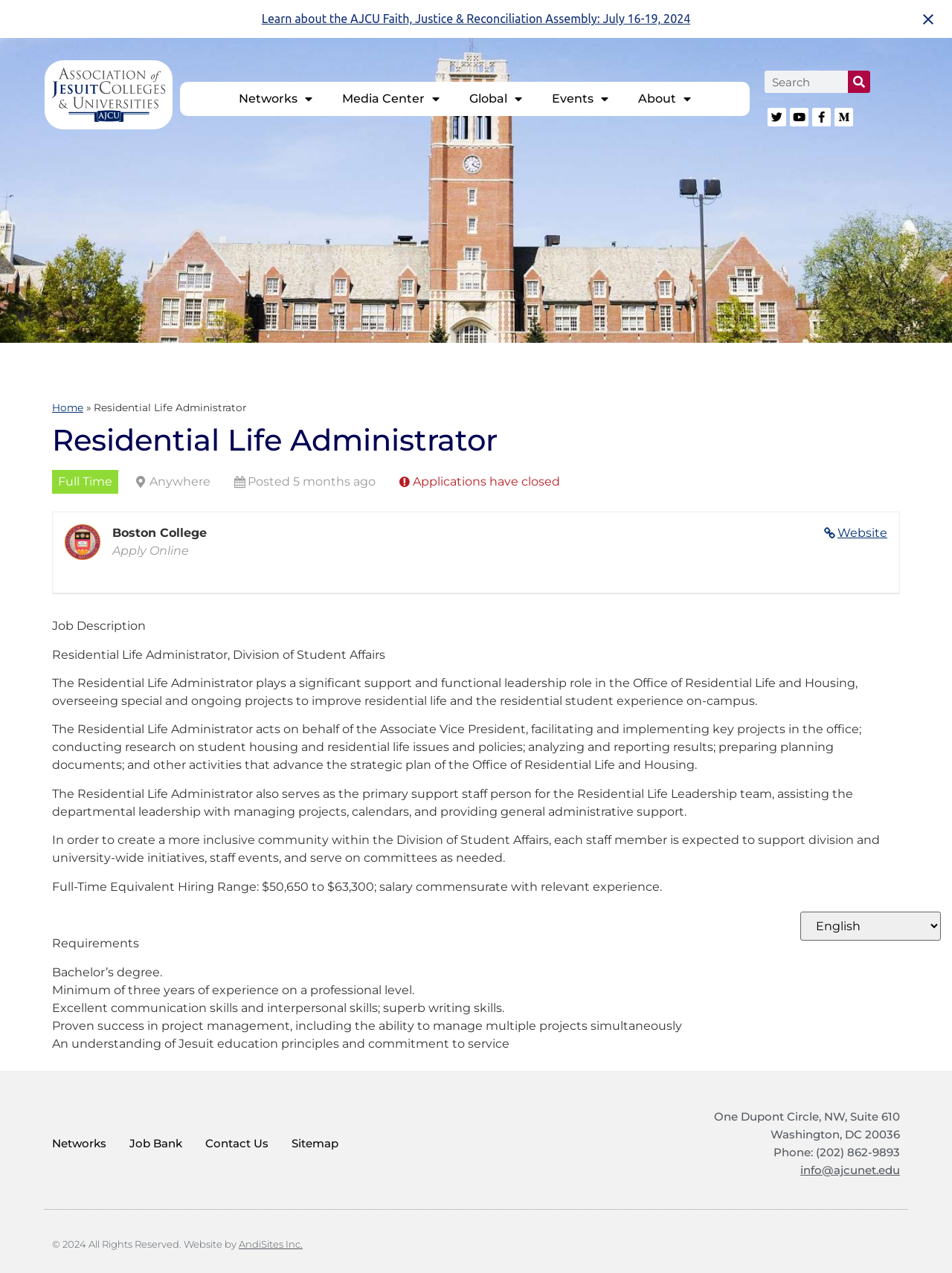Use the details in the image to answer the question thoroughly: 
What is the address of the organization?

The address can be found at the bottom of the webpage, specifically in the contact information section.